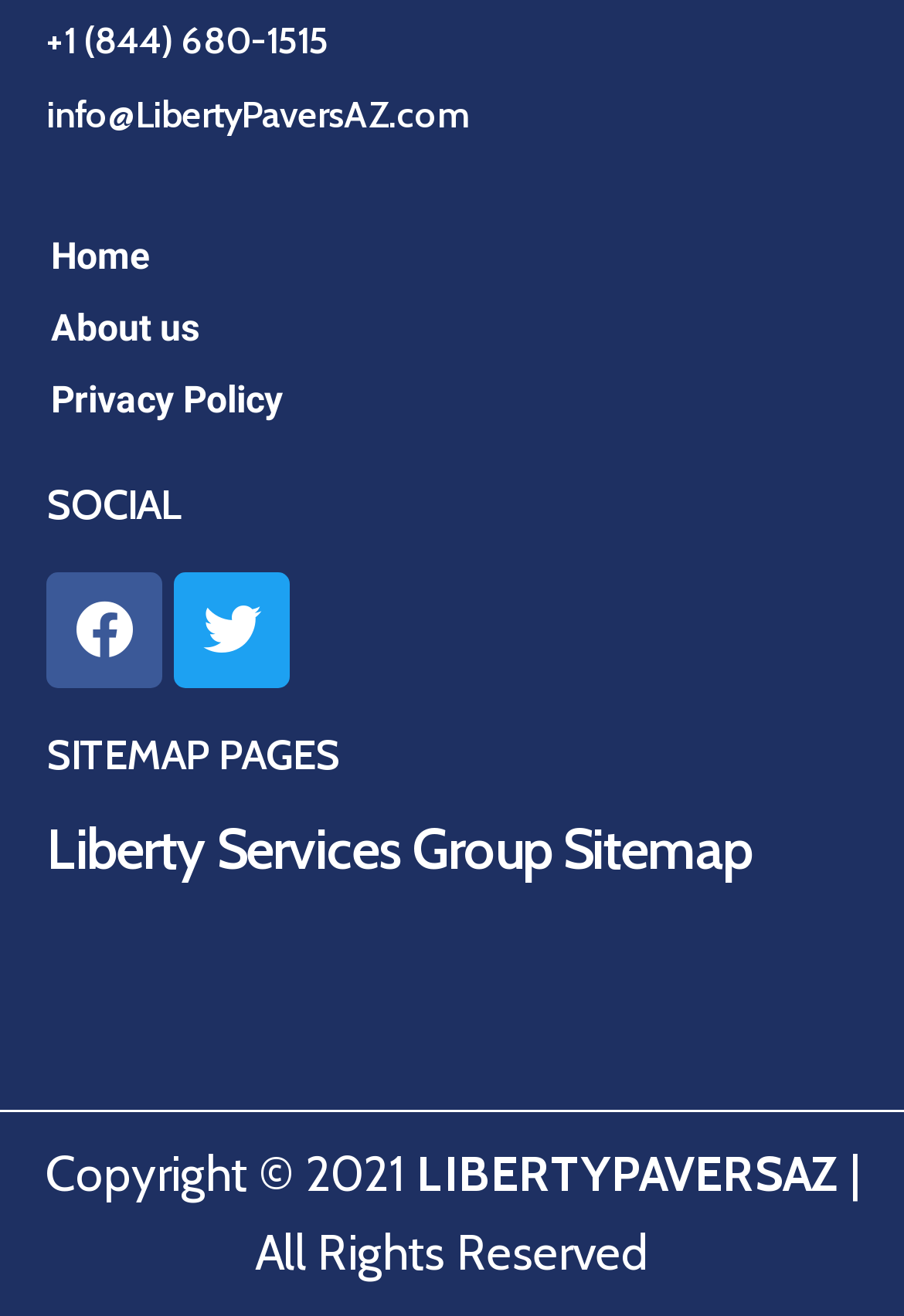Given the content of the image, can you provide a detailed answer to the question?
How many links are there in the main navigation?

The main navigation links can be found at the top of the webpage, and there are three links: 'Home', 'About us', and 'Privacy Policy'.